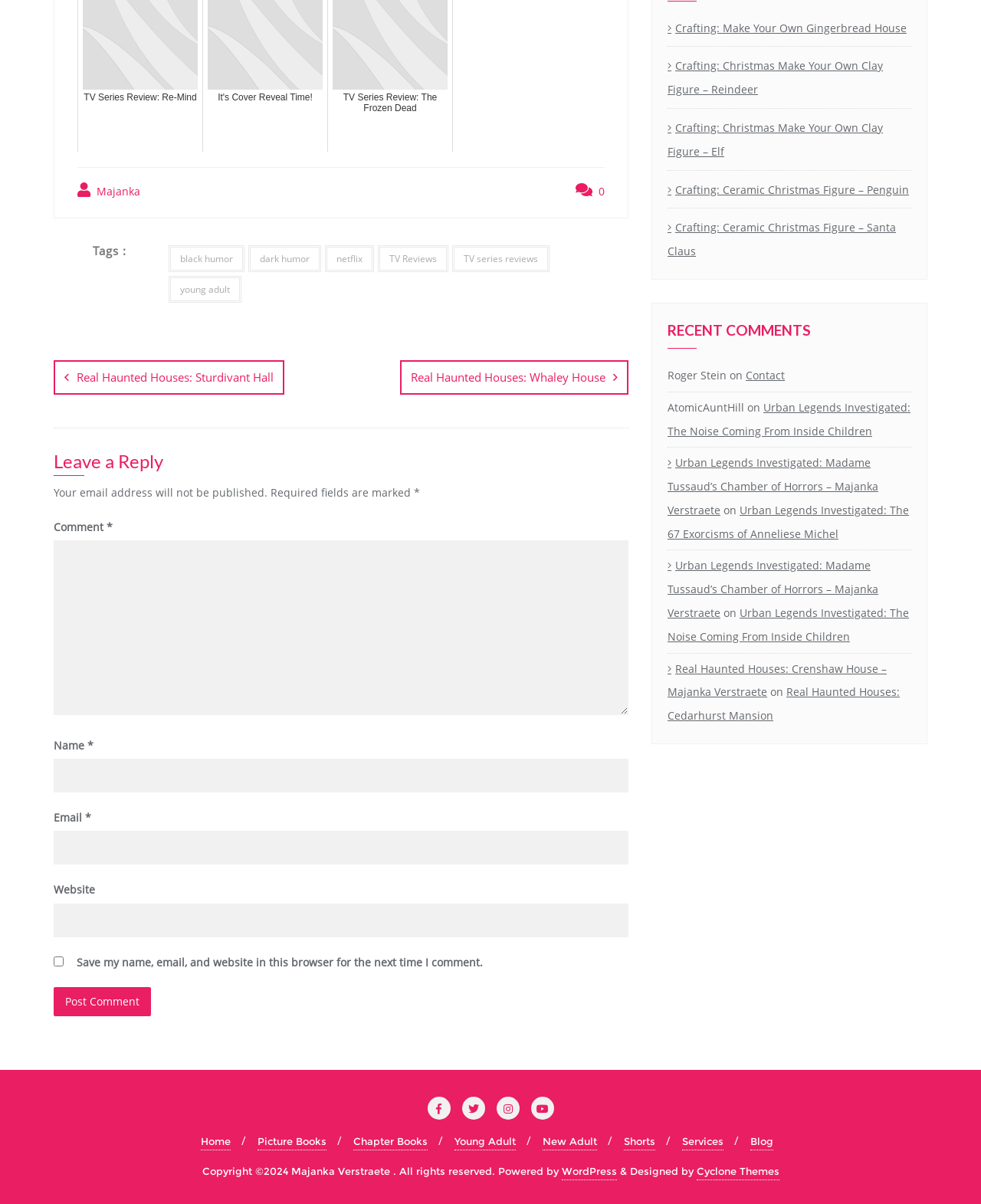Find the bounding box coordinates for the HTML element described as: "Real Haunted Houses: Whaley House". The coordinates should consist of four float values between 0 and 1, i.e., [left, top, right, bottom].

[0.408, 0.299, 0.641, 0.328]